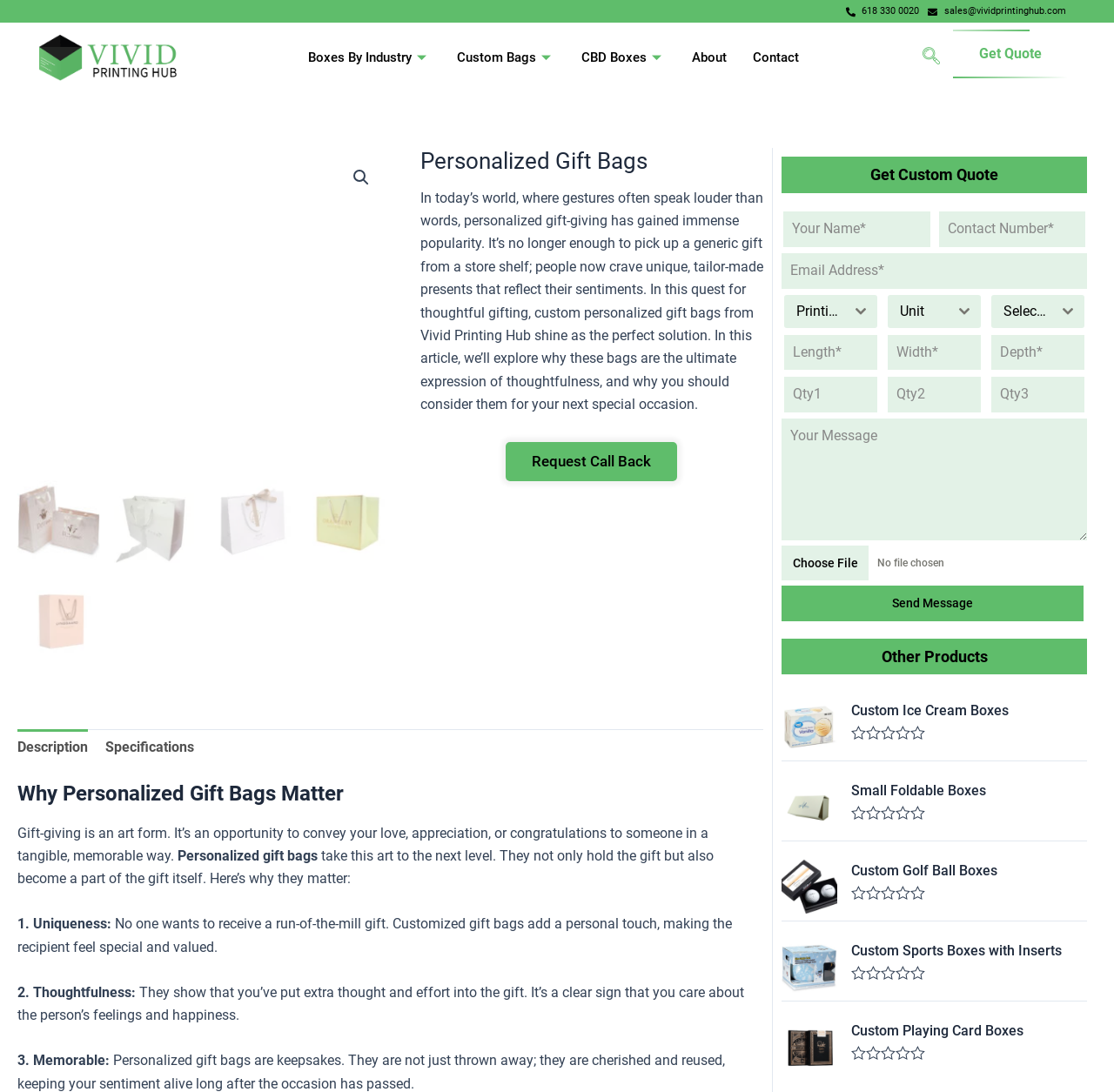Locate the bounding box coordinates of the clickable part needed for the task: "Click on the 'Request Call Back' link".

[0.454, 0.405, 0.608, 0.441]